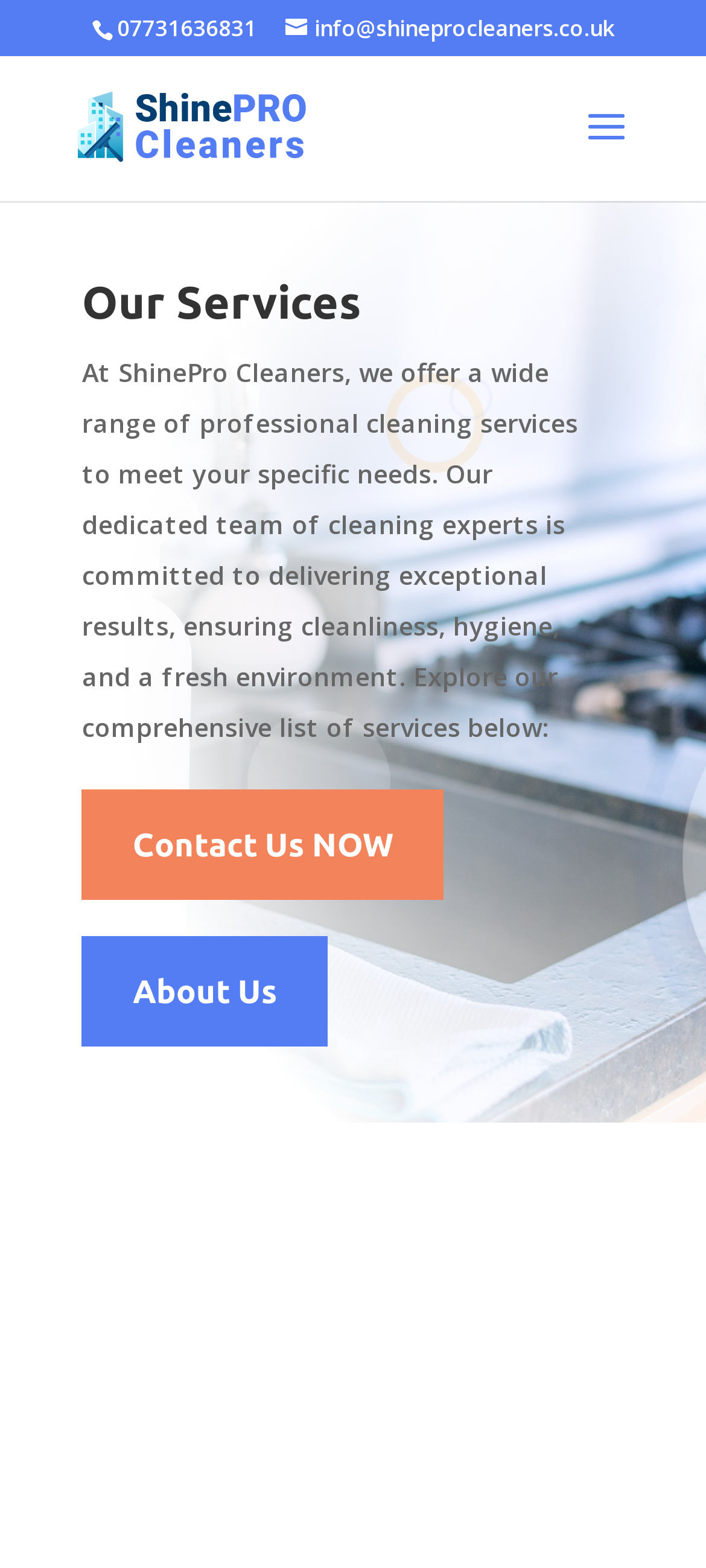Describe all the significant parts and information present on the webpage.

The webpage is about ShinePro Cleaners, a professional cleaning services company. At the top, there is a phone number "07731636831" and an email address "info@shineprocleaners.co.uk" displayed prominently. Below them, the company's logo and name "ShinePro Cleaners" are situated. 

The main content of the webpage is divided into sections. The first section is headed by "Our Services" and provides a brief introduction to the company's services, stating that they offer a wide range of professional cleaning services to meet specific needs. This section also includes a call-to-action link "Contact Us NOW" and a link to "About Us". 

Below the introduction, there is a section dedicated to "Commercial Cleaning" services. This section is further divided into a list of specific services, including "Offices", "Retail spaces", and "Restaurants and cafes", each marked with a bullet point.